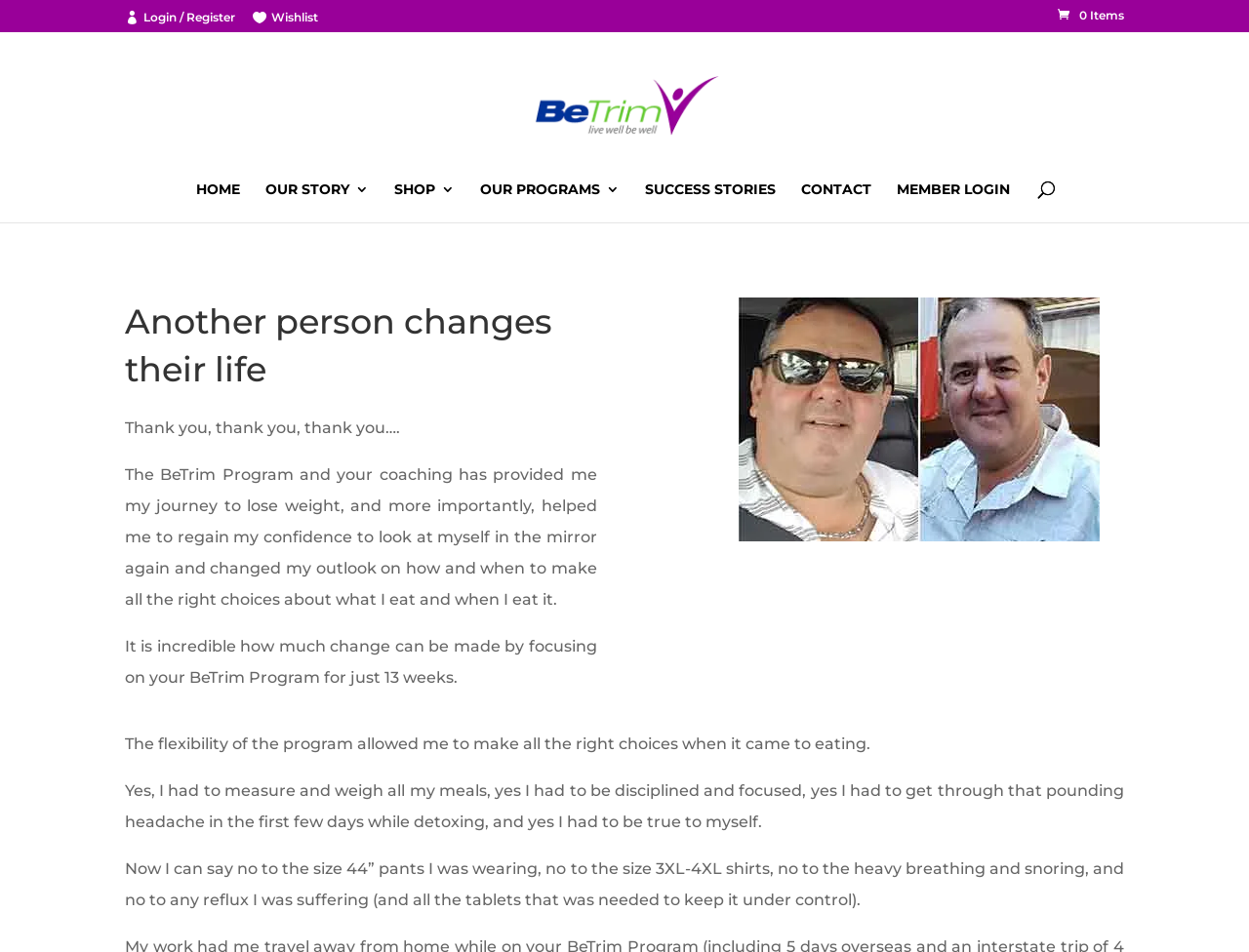Give a one-word or short phrase answer to this question: 
What is the name of the program mentioned?

BeTrim